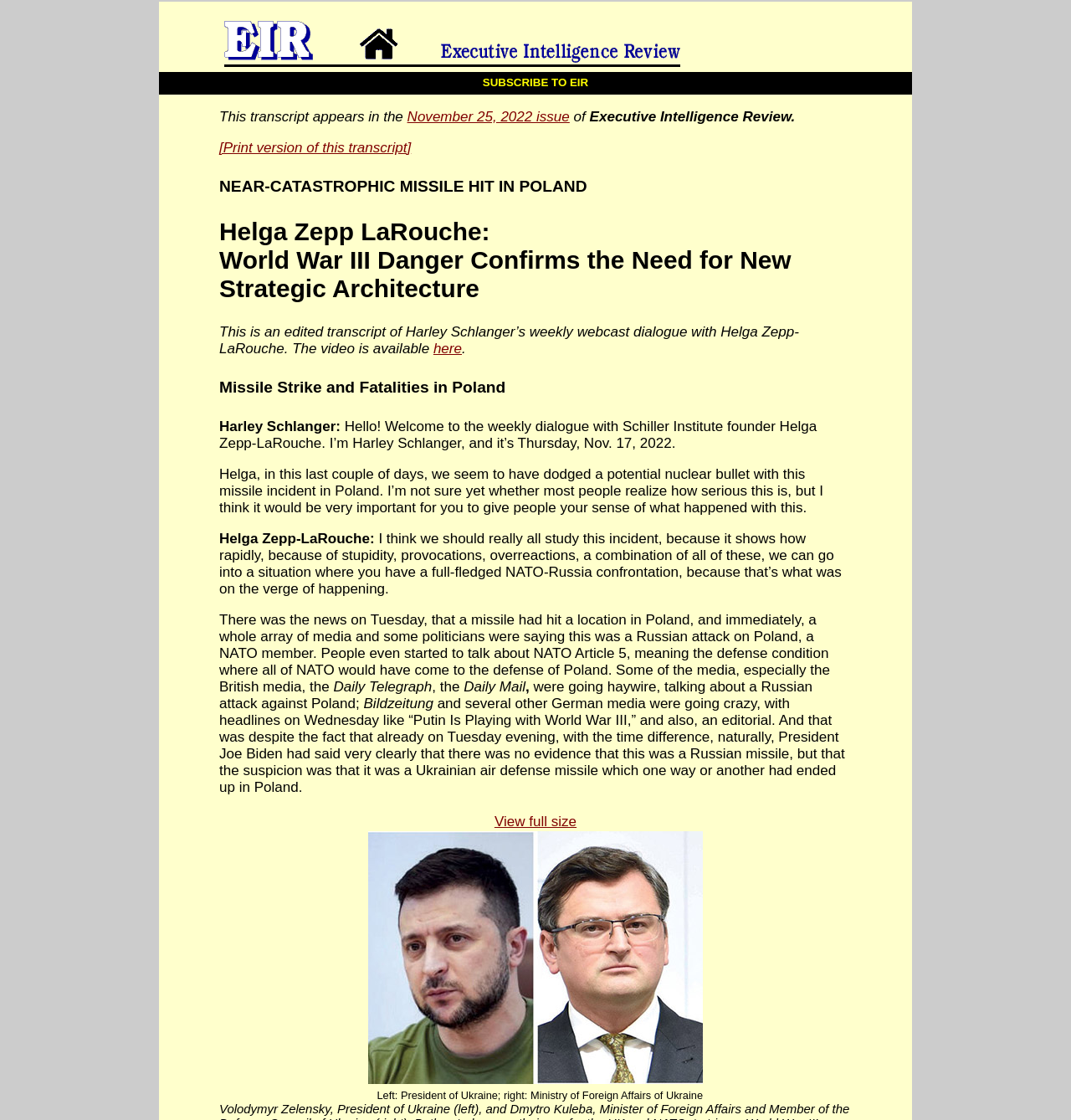Given the element description [Print version of this transcript], specify the bounding box coordinates of the corresponding UI element in the format (top-left x, top-left y, bottom-right x, bottom-right y). All values must be between 0 and 1.

[0.205, 0.125, 0.384, 0.139]